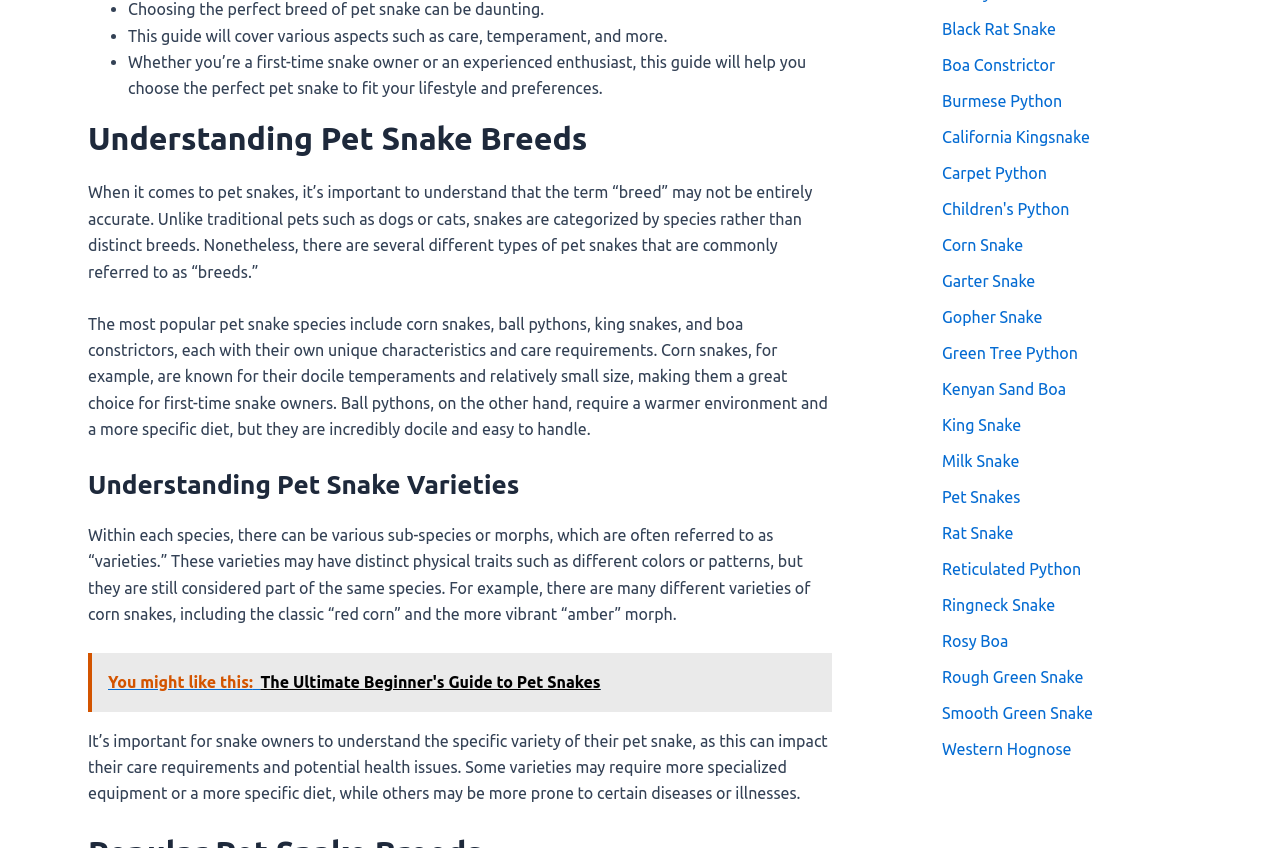By analyzing the image, answer the following question with a detailed response: What is an example of a pet snake variety?

The webpage mentions that within each species, there can be various sub-species or morphs, which are often referred to as 'varieties'. An example of this is the different varieties of corn snakes, including the classic 'red corn' and the more vibrant 'amber' morph.